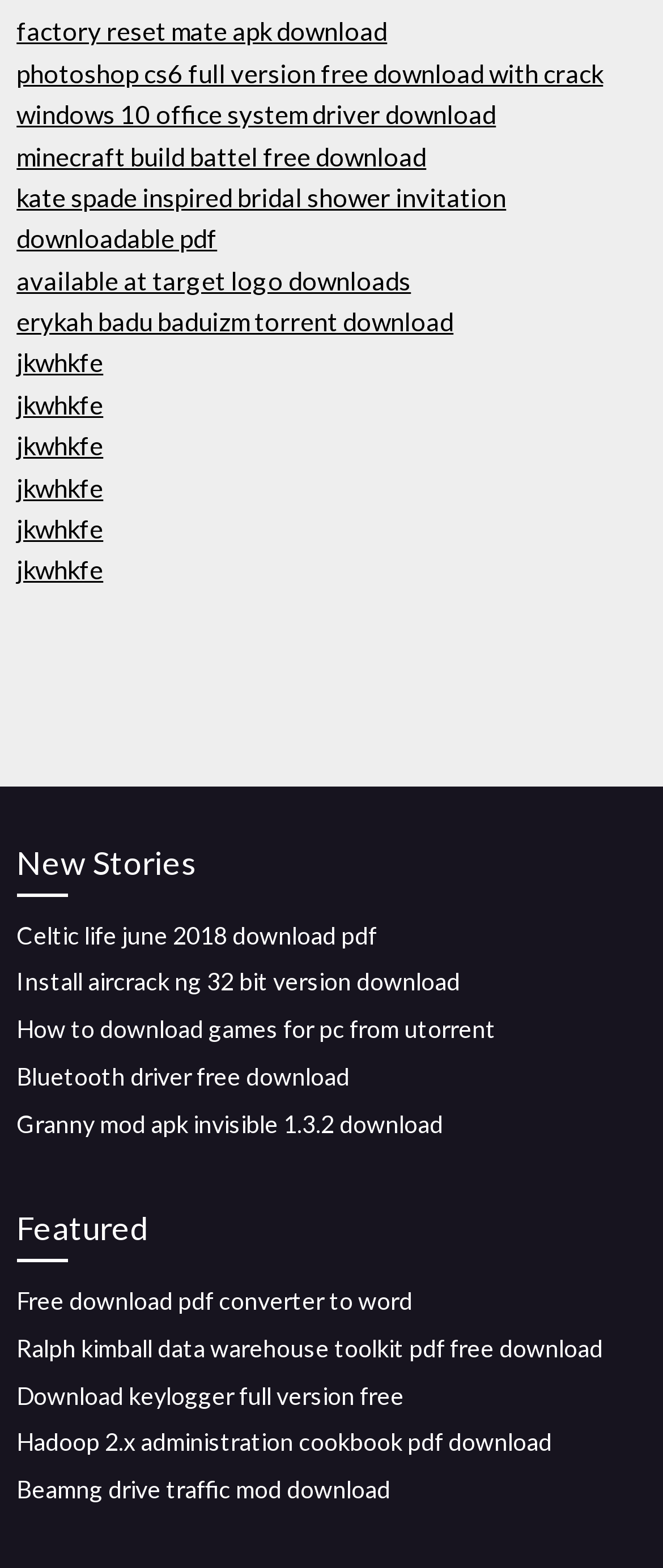What is the downloadable item related to Photoshop?
Analyze the screenshot and provide a detailed answer to the question.

The downloadable item related to Photoshop is 'Photoshop cs6 full version free download with crack' which is a link located at the top of the webpage with a bounding box coordinate of [0.025, 0.037, 0.91, 0.056].